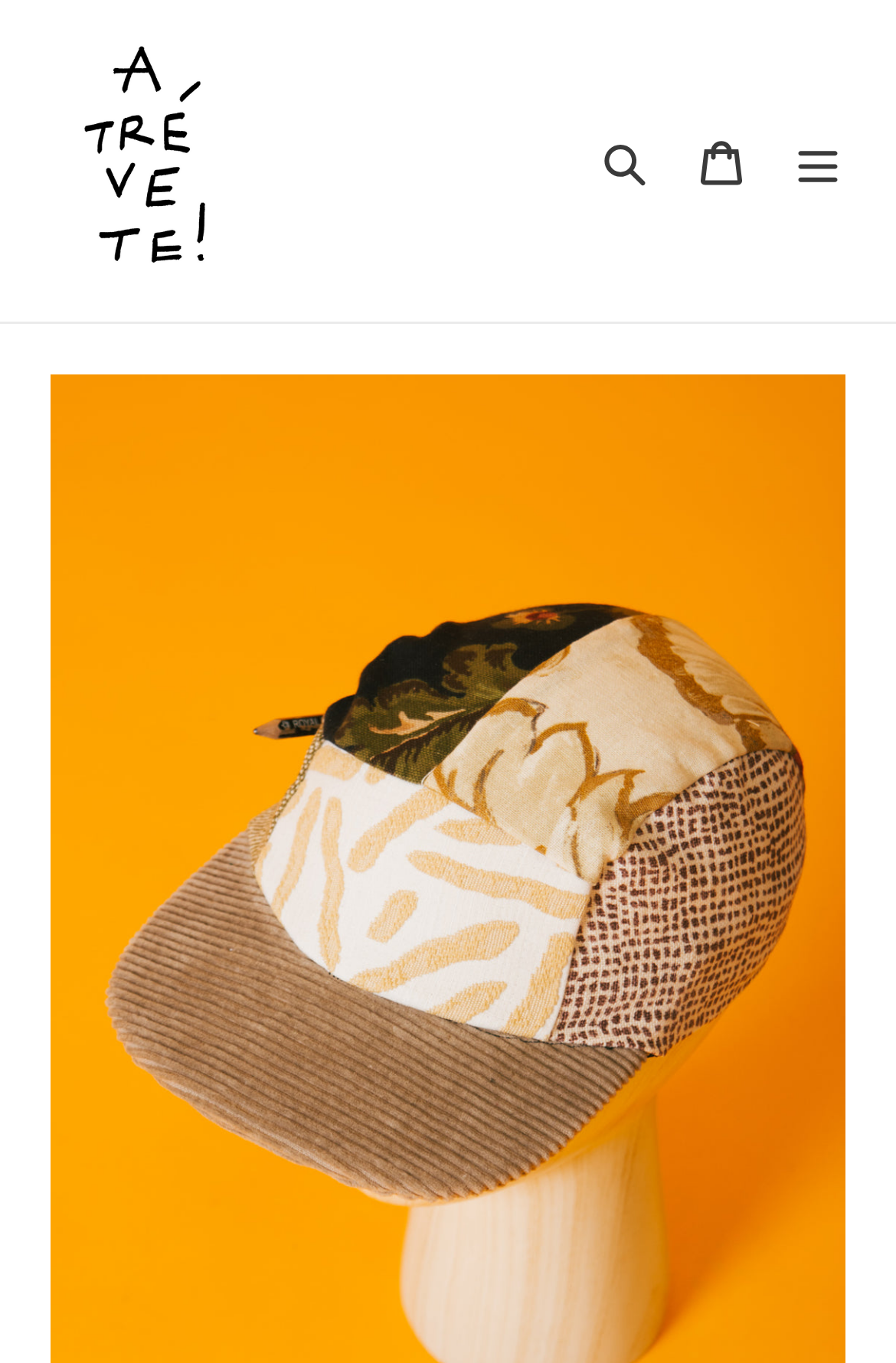Locate the bounding box for the described UI element: "Cart 0 items". Ensure the coordinates are four float numbers between 0 and 1, formatted as [left, top, right, bottom].

[0.751, 0.081, 0.859, 0.155]